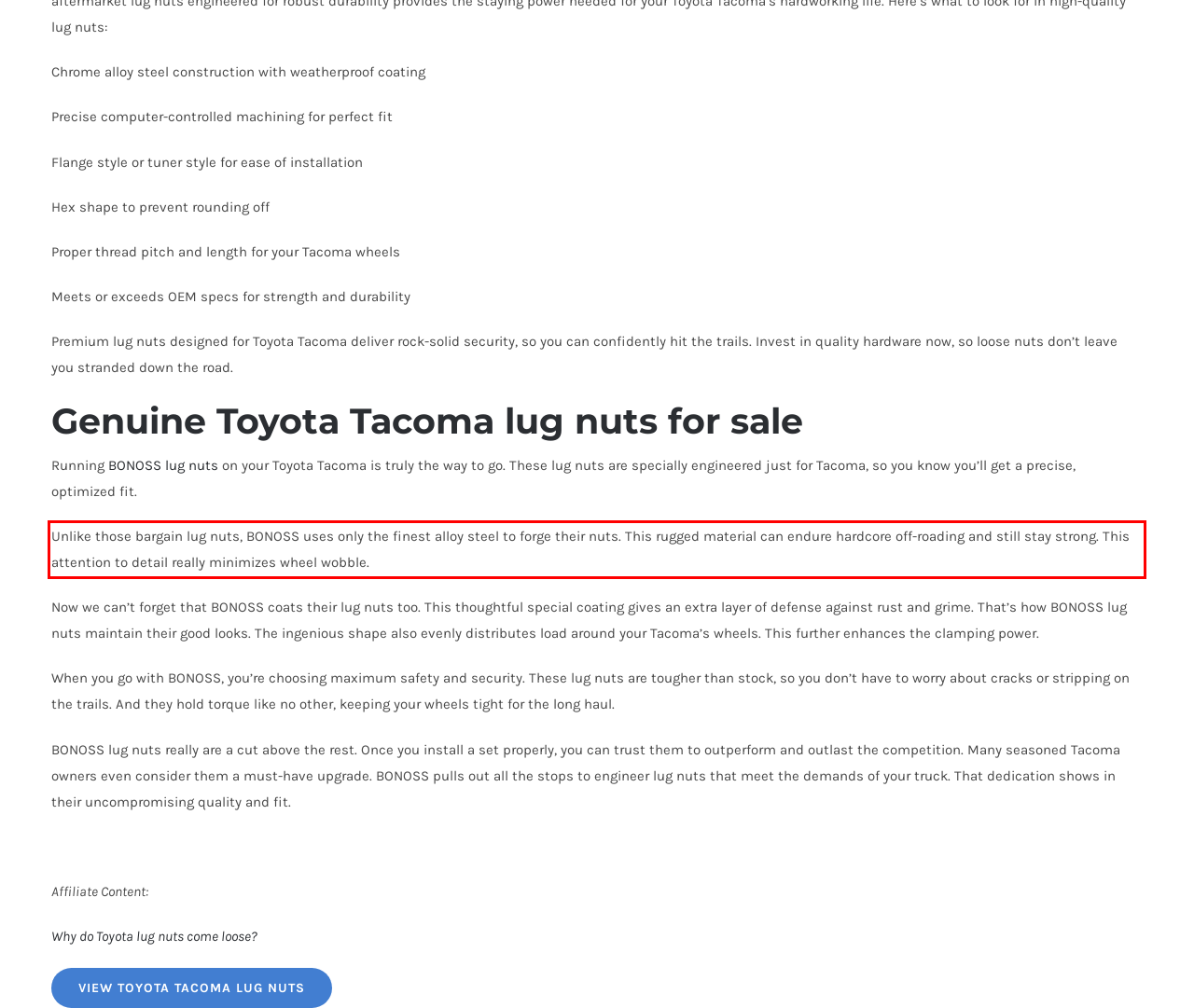From the provided screenshot, extract the text content that is enclosed within the red bounding box.

Unlike those bargain lug nuts, BONOSS uses only the finest alloy steel to forge their nuts. This rugged material can endure hardcore off-roading and still stay strong. This attention to detail really minimizes wheel wobble.